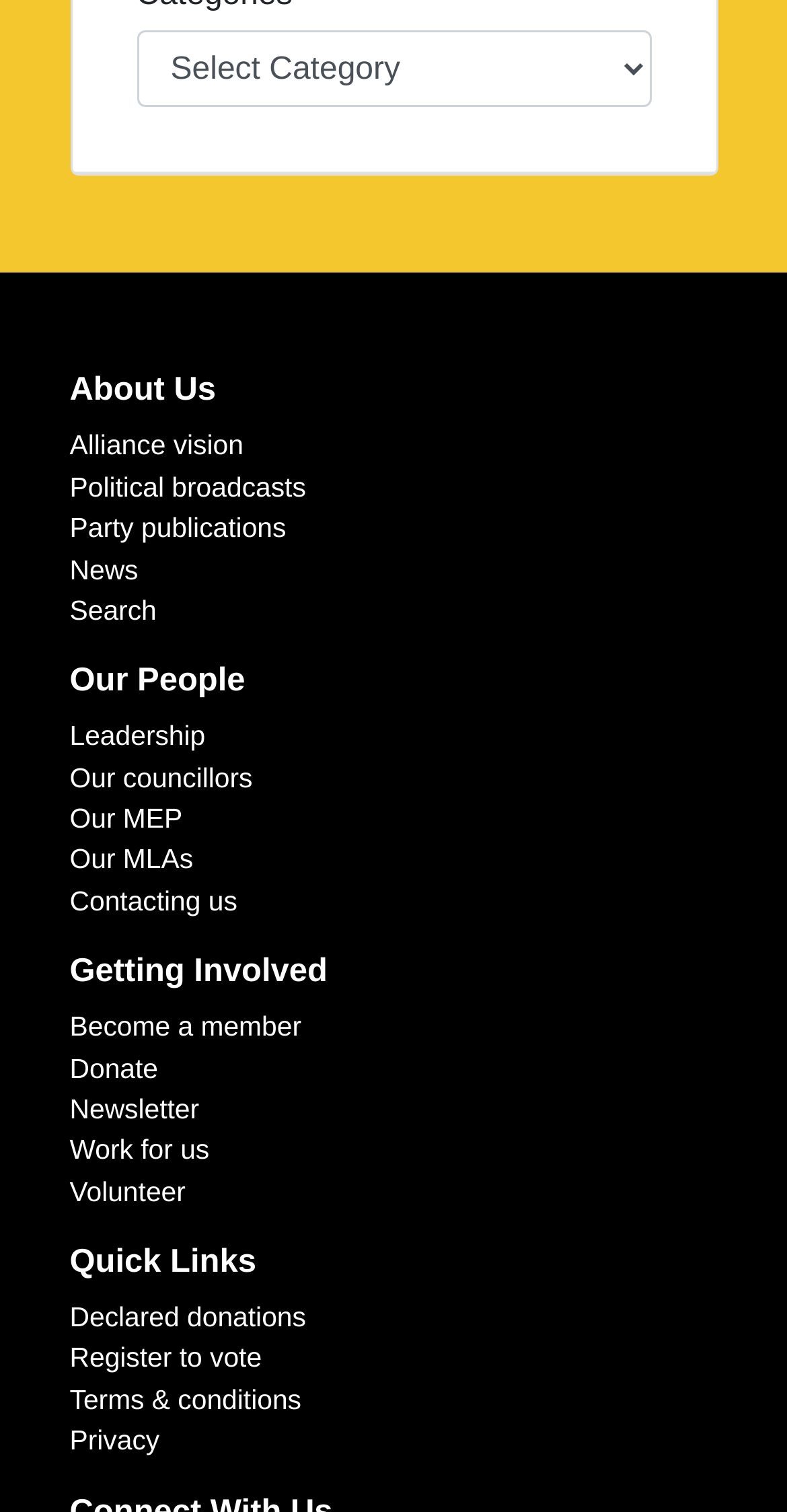Identify the bounding box coordinates of the region that should be clicked to execute the following instruction: "Read about Alliance vision".

[0.088, 0.285, 0.309, 0.305]